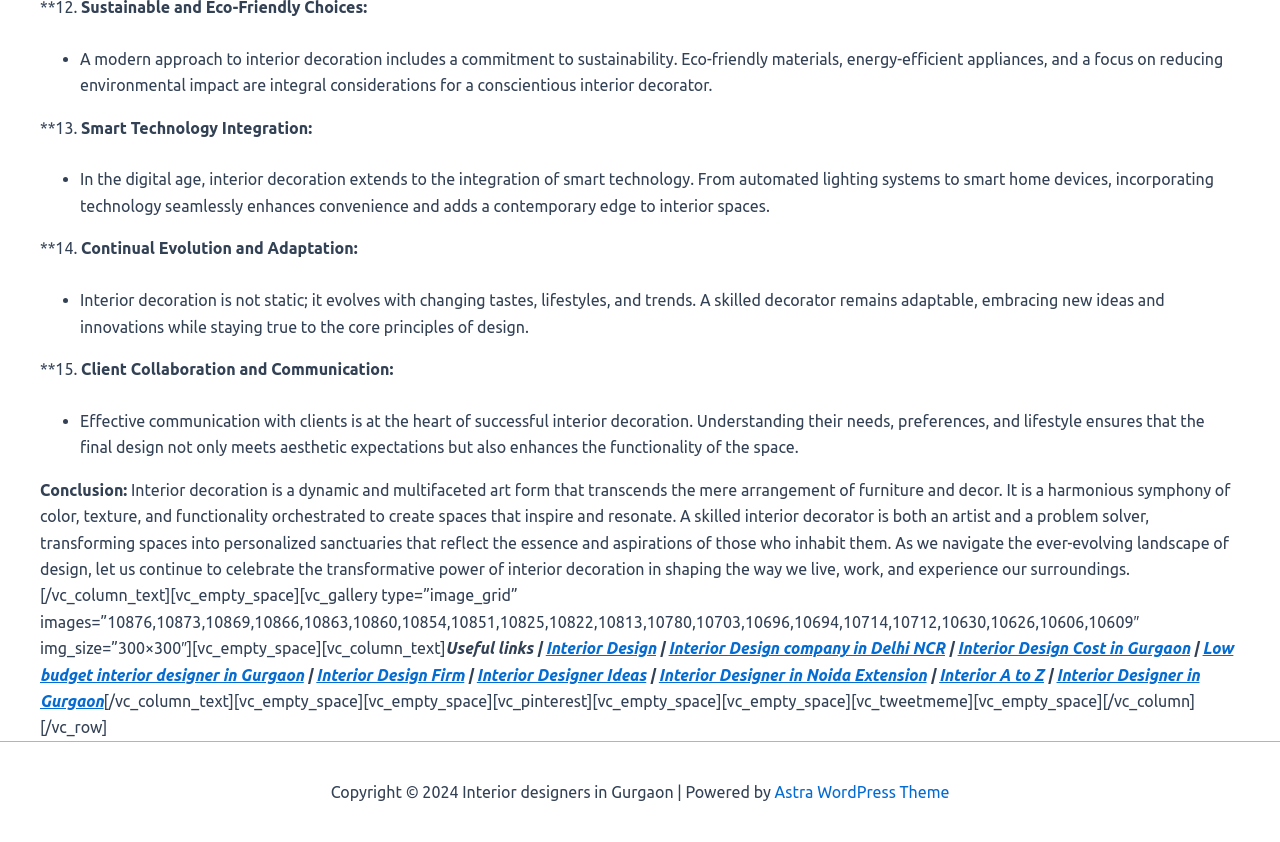From the element description Interior Designer in Noida Extension, predict the bounding box coordinates of the UI element. The coordinates must be specified in the format (top-left x, top-left y, bottom-right x, bottom-right y) and should be within the 0 to 1 range.

[0.515, 0.79, 0.724, 0.812]